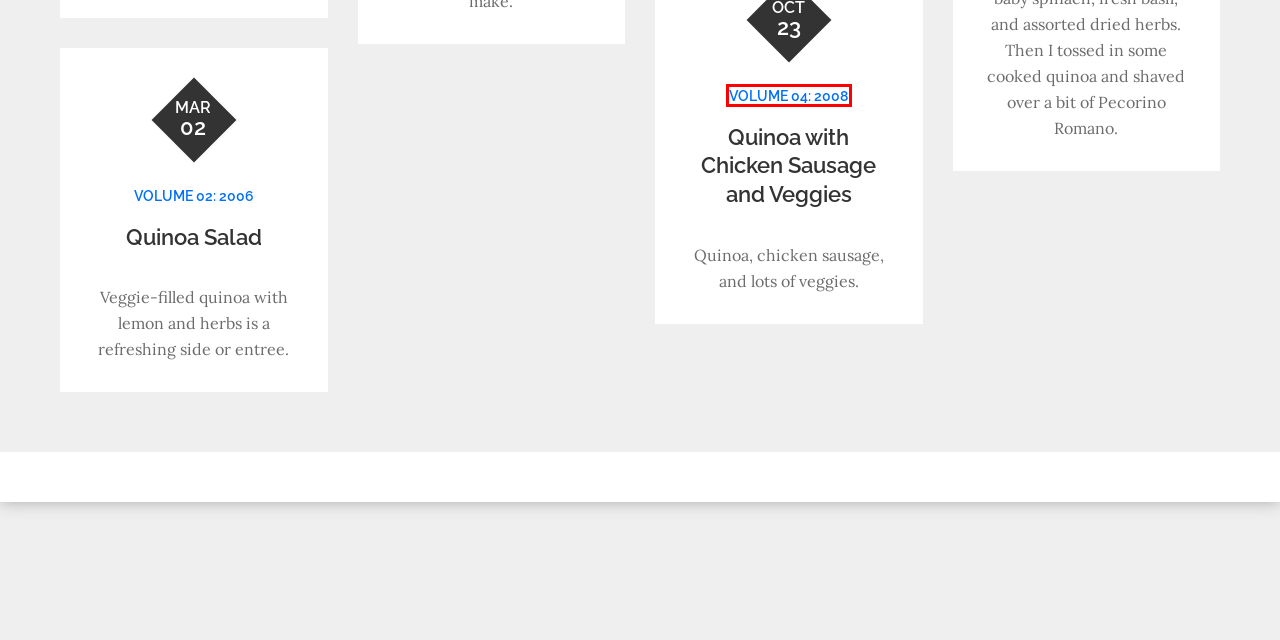Examine the screenshot of a webpage with a red bounding box around a UI element. Your task is to identify the webpage description that best corresponds to the new webpage after clicking the specified element. The given options are:
A. Quinoa with Balsamic Roasted Mushrooms – Ryder Sisters Recipe Collection
B. Quinoa with Chicken Sausage and Veggies – Ryder Sisters Recipe Collection
C. Volume 04: 2008 – Ryder Sisters Recipe Collection
D. Quinoa Stuffed Peppers – Ryder Sisters Recipe Collection
E. Recipes by Year – Ryder Sisters Recipe Collection
F. Quinoa Salad – Ryder Sisters Recipe Collection
G. Volume 02: 2006 – Ryder Sisters Recipe Collection
H. Friends, Family, and Fellow Food Lovers – Ryder Sisters Recipe Collection

C